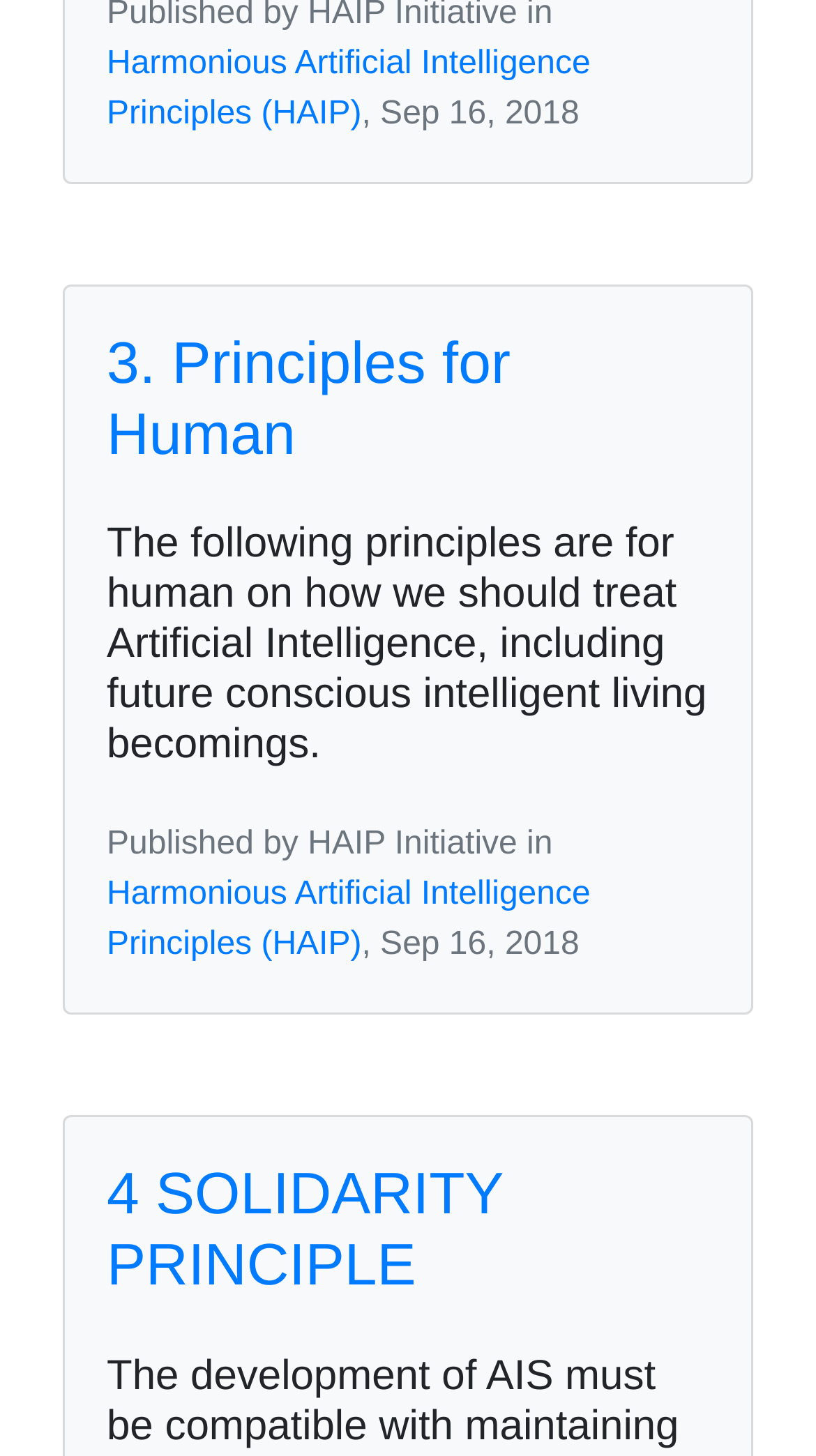Use a single word or phrase to answer the question: 
What is the name of the initiative that published the article?

HAIP Initiative